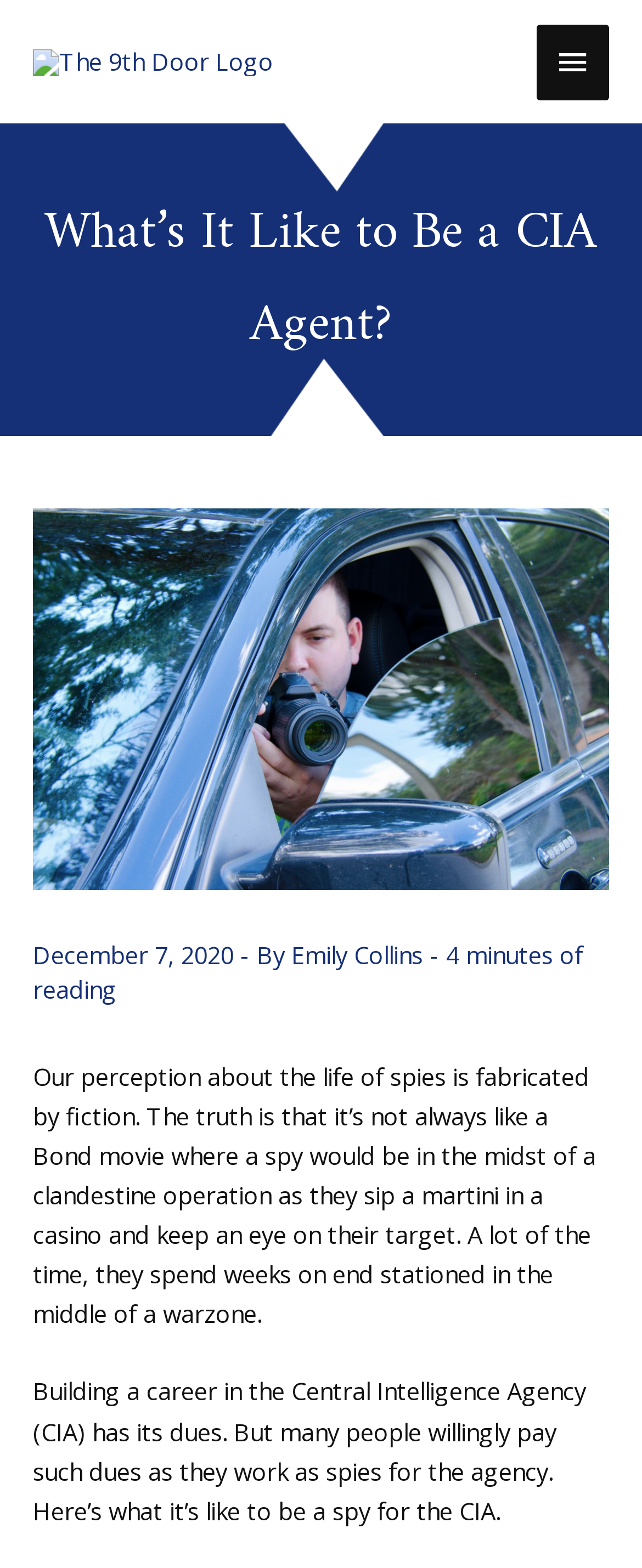Answer briefly with one word or phrase:
What is the topic of the article?

Life of a CIA Agent